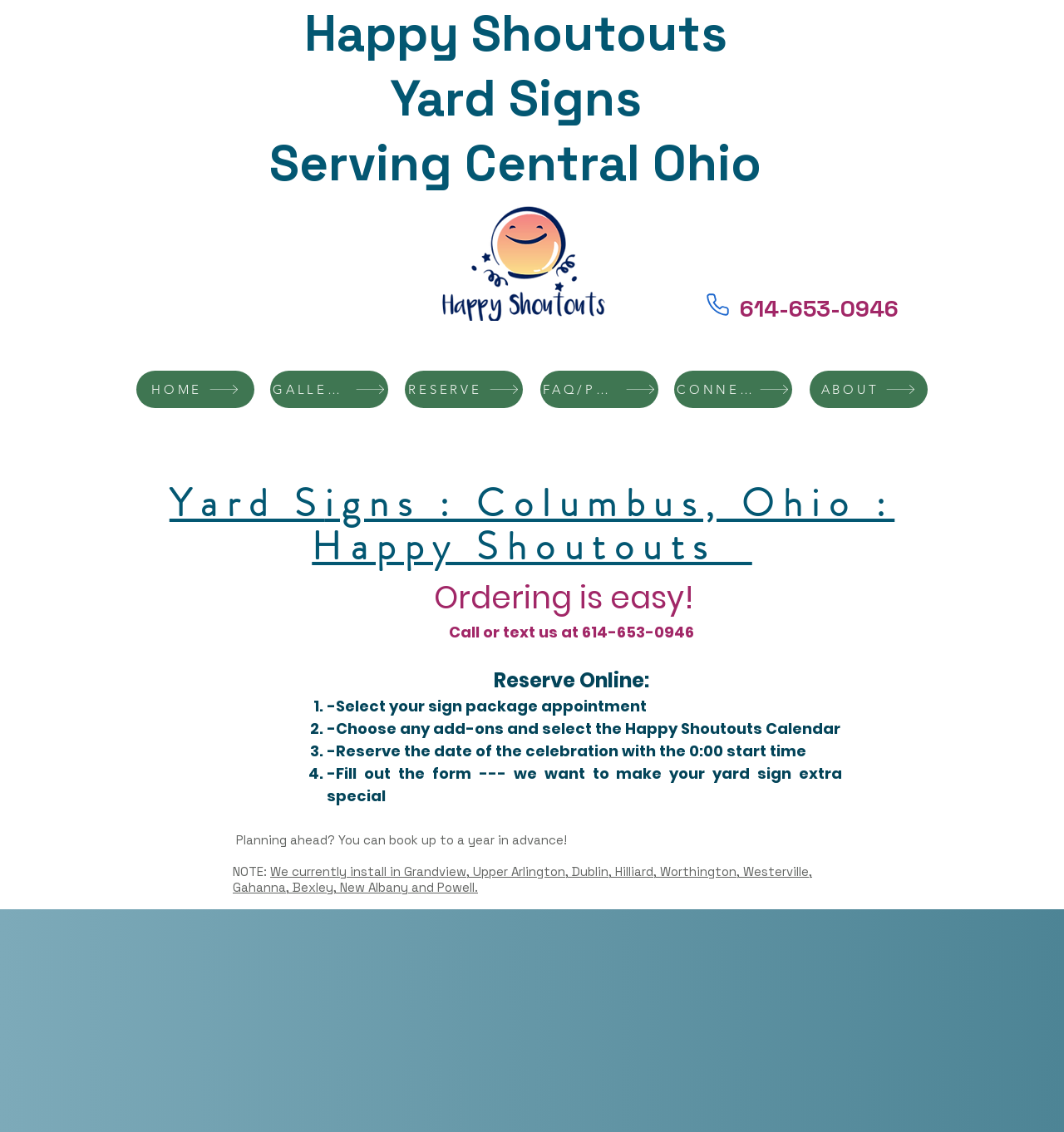Locate the UI element described by CONNECT and provide its bounding box coordinates. Use the format (top-left x, top-left y, bottom-right x, bottom-right y) with all values as floating point numbers between 0 and 1.

[0.634, 0.328, 0.745, 0.361]